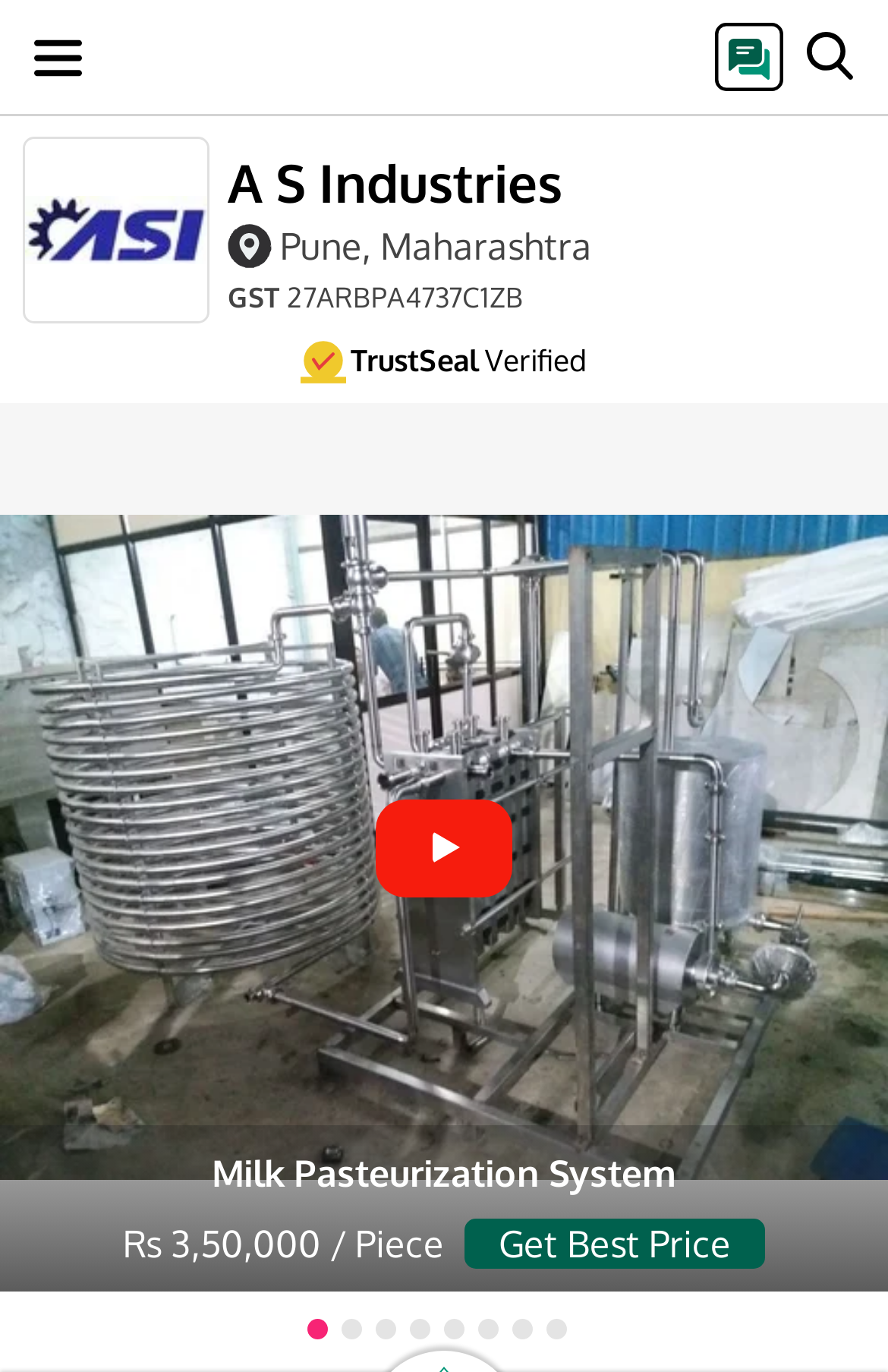What is the company name?
Offer a detailed and exhaustive answer to the question.

I found the company name by looking at the link with the text 'A S Industries' which is located at the top of the webpage, below the company logo.